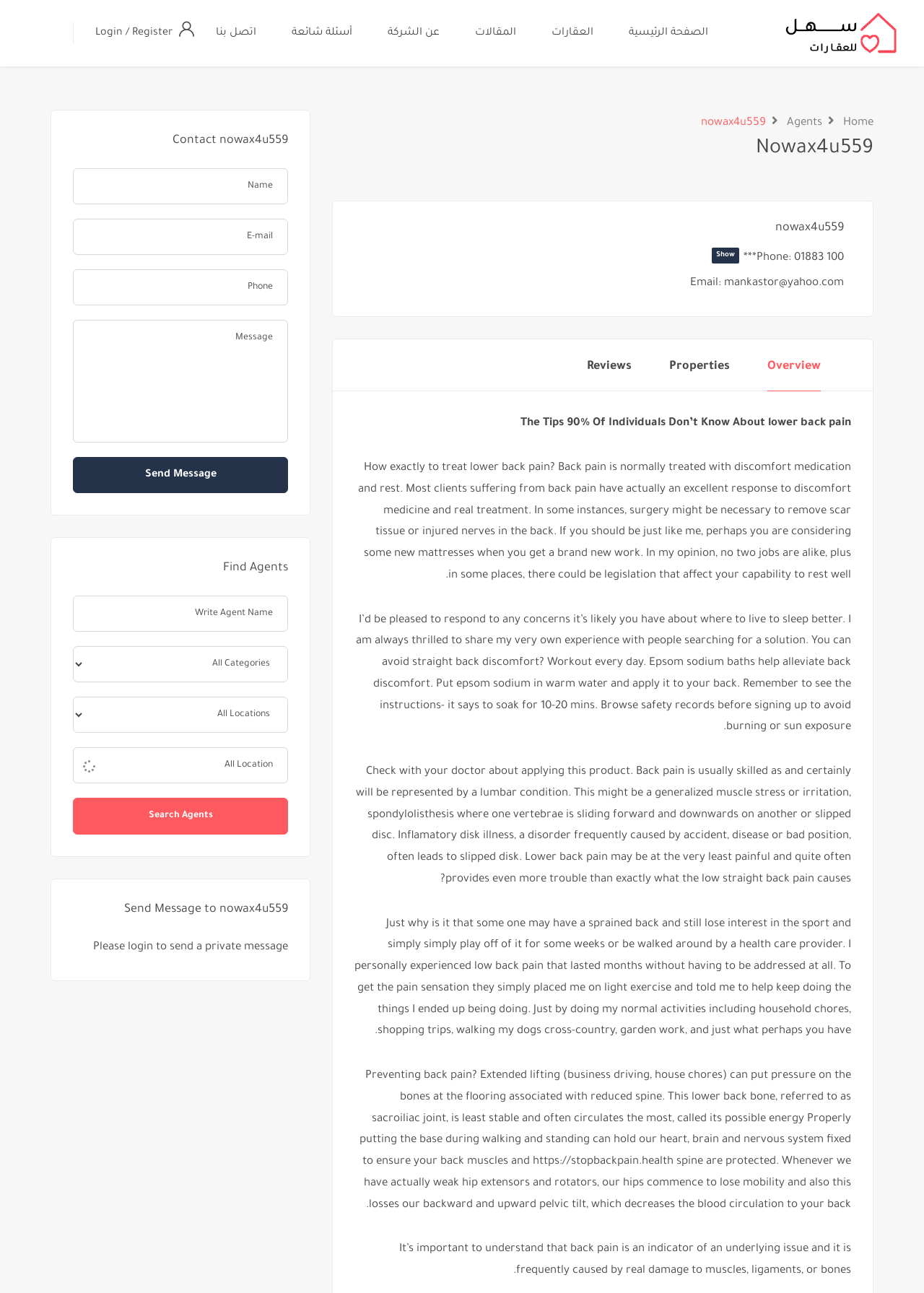Identify the bounding box coordinates of the area you need to click to perform the following instruction: "Click on the contact nowax4u559 link".

[0.079, 0.102, 0.312, 0.116]